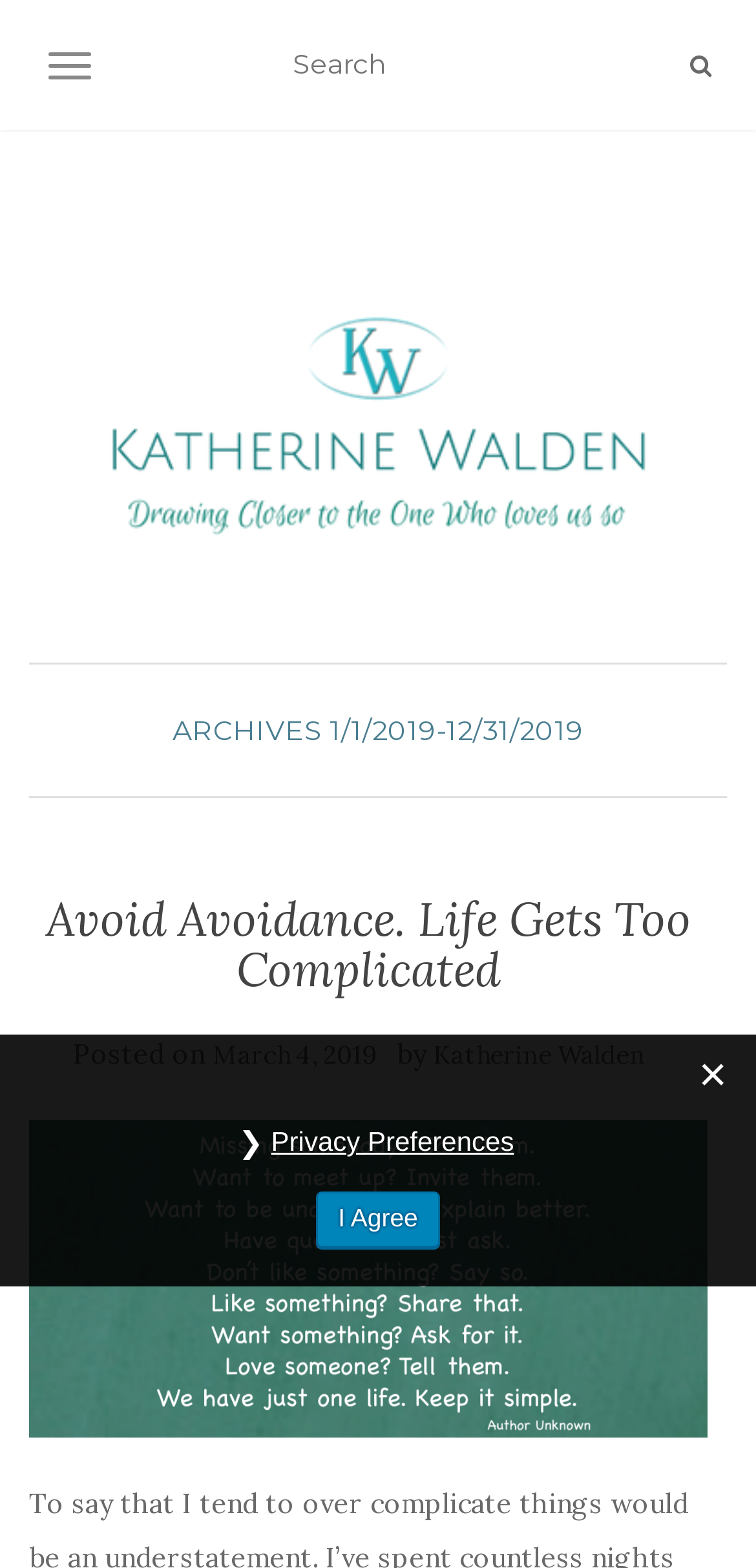Kindly provide the bounding box coordinates of the section you need to click on to fulfill the given instruction: "Visit Katherine Walden's homepage".

[0.038, 0.145, 0.962, 0.367]